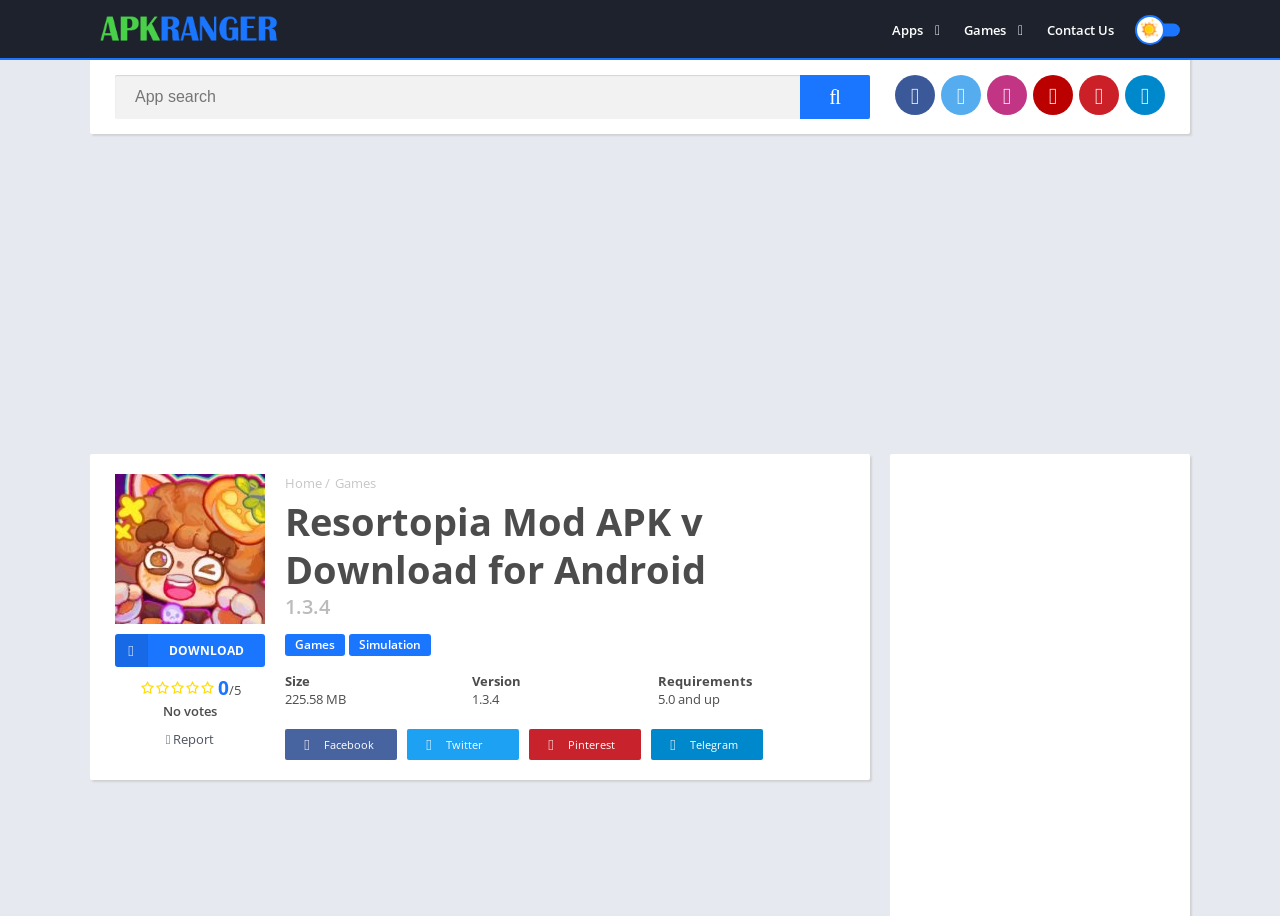Find the bounding box coordinates of the element to click in order to complete the given instruction: "Download Resortopia Mod APK."

[0.09, 0.692, 0.207, 0.728]